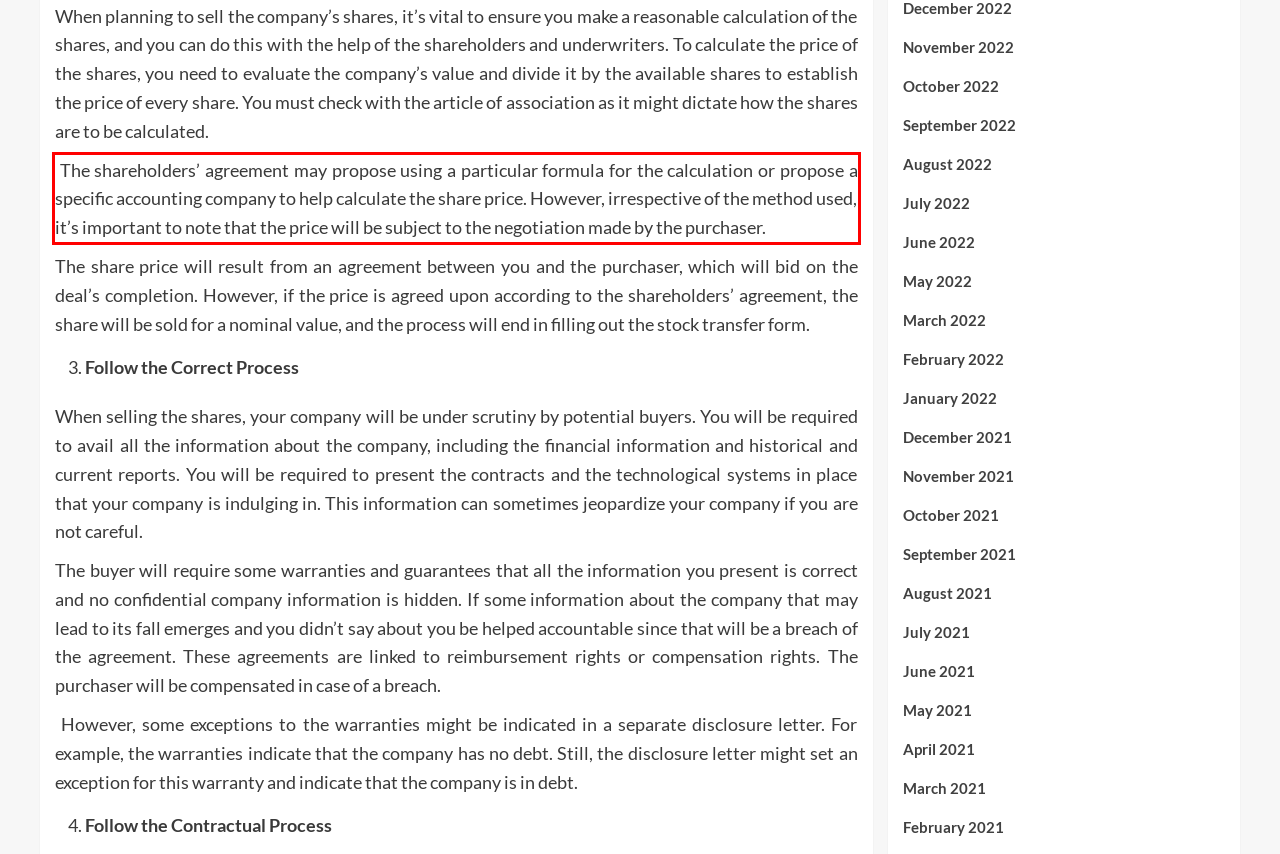Review the screenshot of the webpage and recognize the text inside the red rectangle bounding box. Provide the extracted text content.

The shareholders’ agreement may propose using a particular formula for the calculation or propose a specific accounting company to help calculate the share price. However, irrespective of the method used, it’s important to note that the price will be subject to the negotiation made by the purchaser.